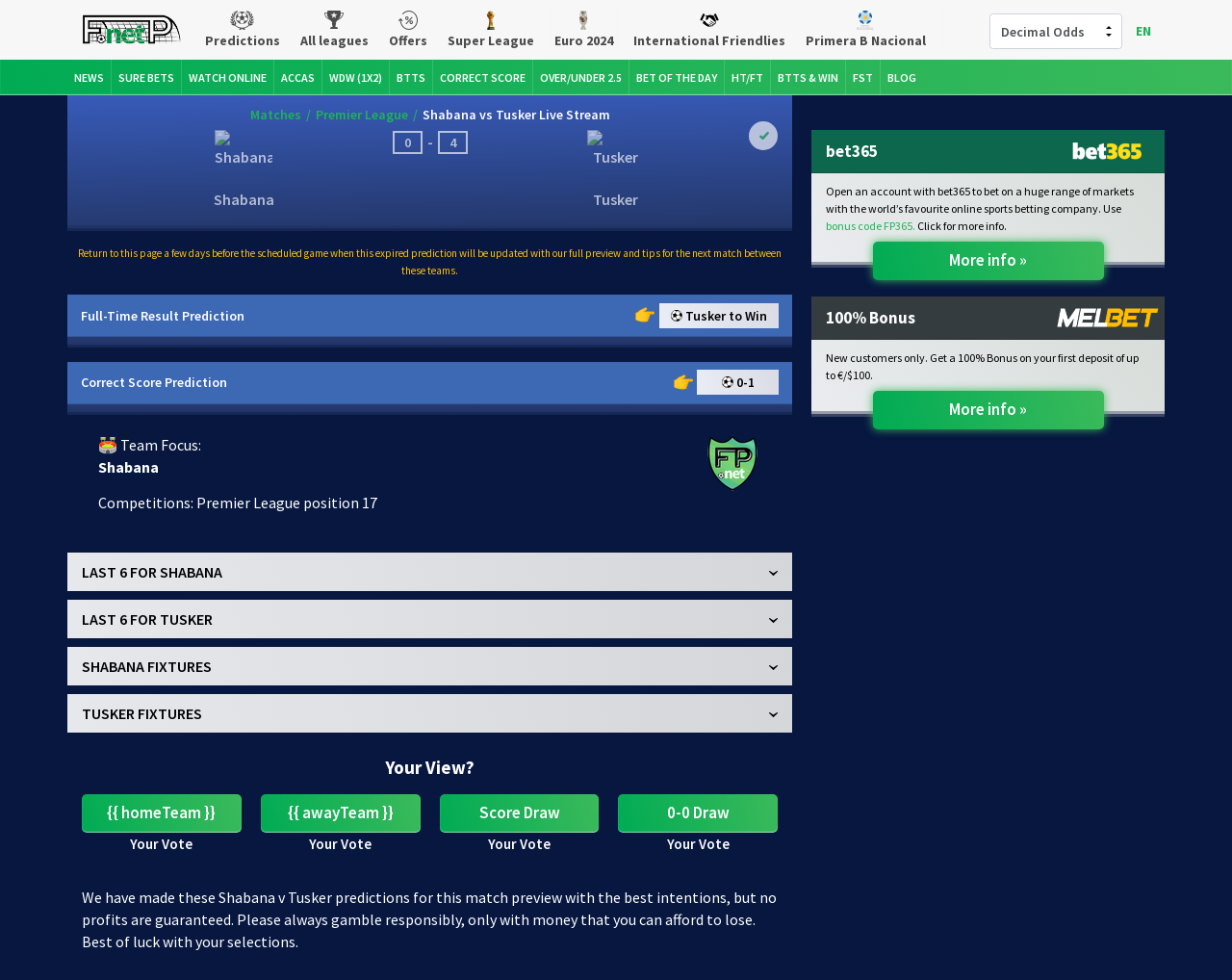Please determine the bounding box coordinates of the element to click in order to execute the following instruction: "Select Super League". The coordinates should be four float numbers between 0 and 1, specified as [left, top, right, bottom].

[0.355, 0.008, 0.441, 0.052]